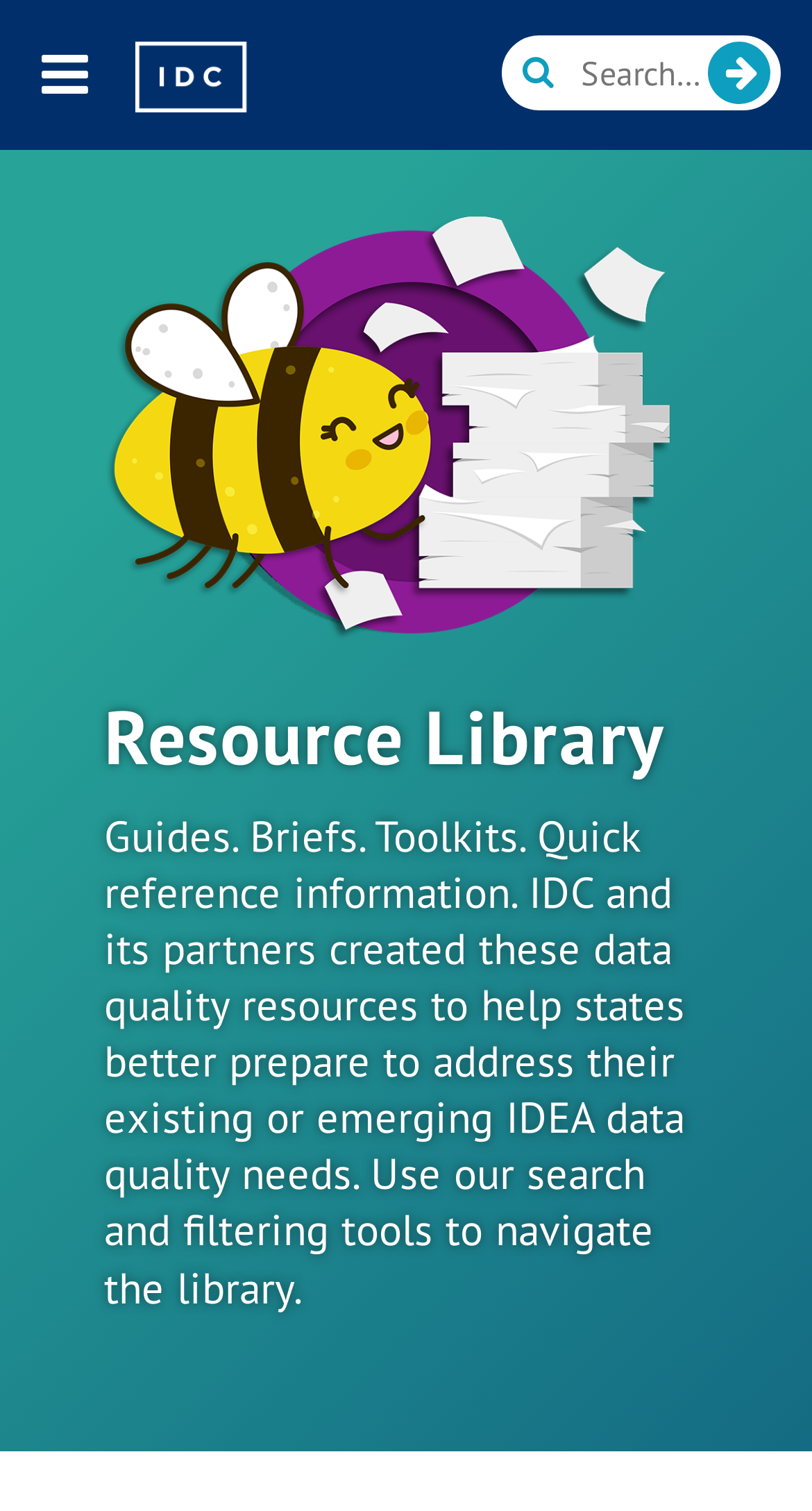Bounding box coordinates are specified in the format (top-left x, top-left y, bottom-right x, bottom-right y). All values are floating point numbers bounded between 0 and 1. Please provide the bounding box coordinate of the region this sentence describes: parent_node: Site Search name="general_search_text" placeholder="Search..."

[0.618, 0.023, 0.962, 0.073]